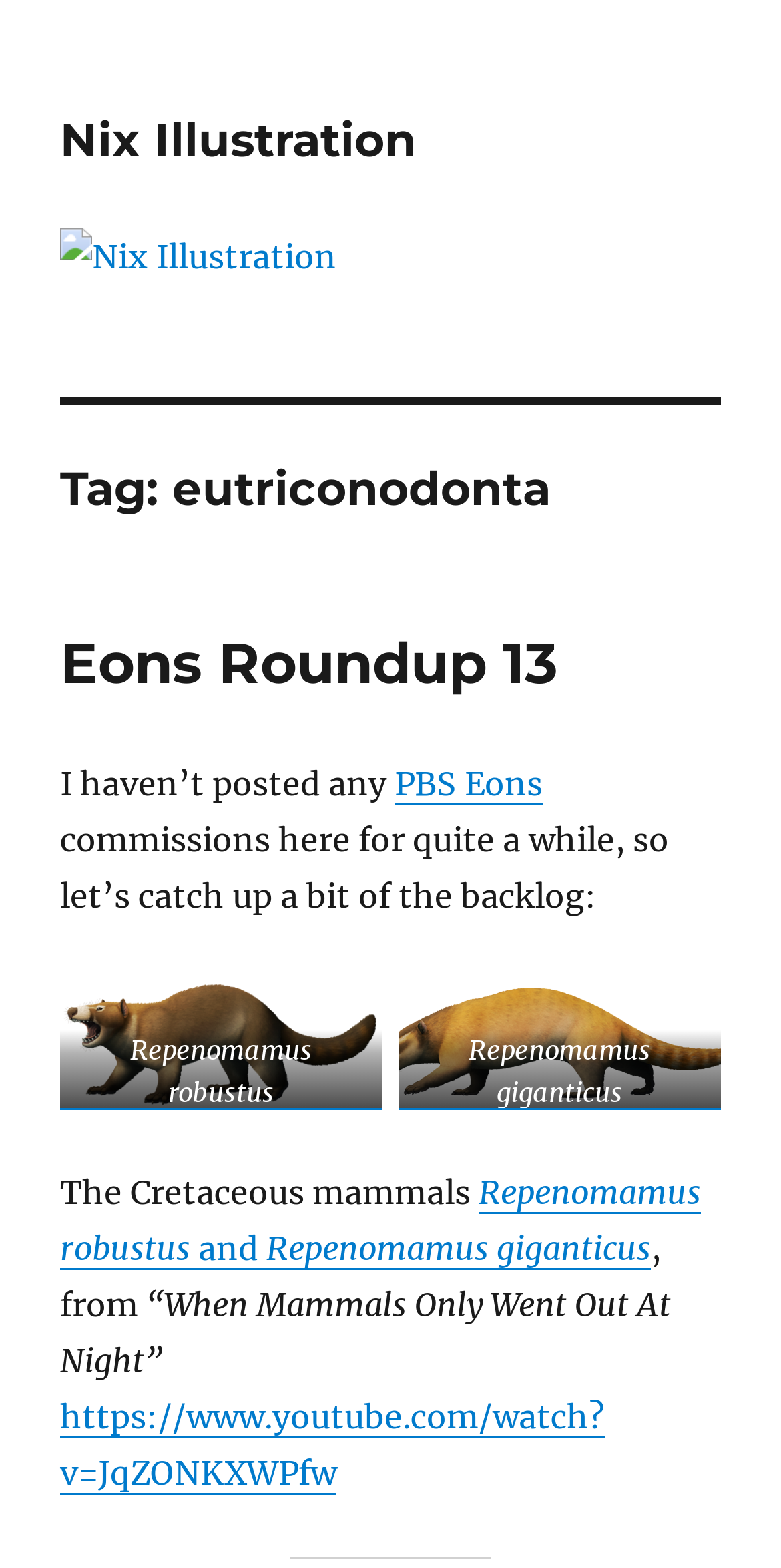Can you determine the bounding box coordinates of the area that needs to be clicked to fulfill the following instruction: "View the illustration of Repenomamus robustus"?

[0.077, 0.624, 0.49, 0.707]